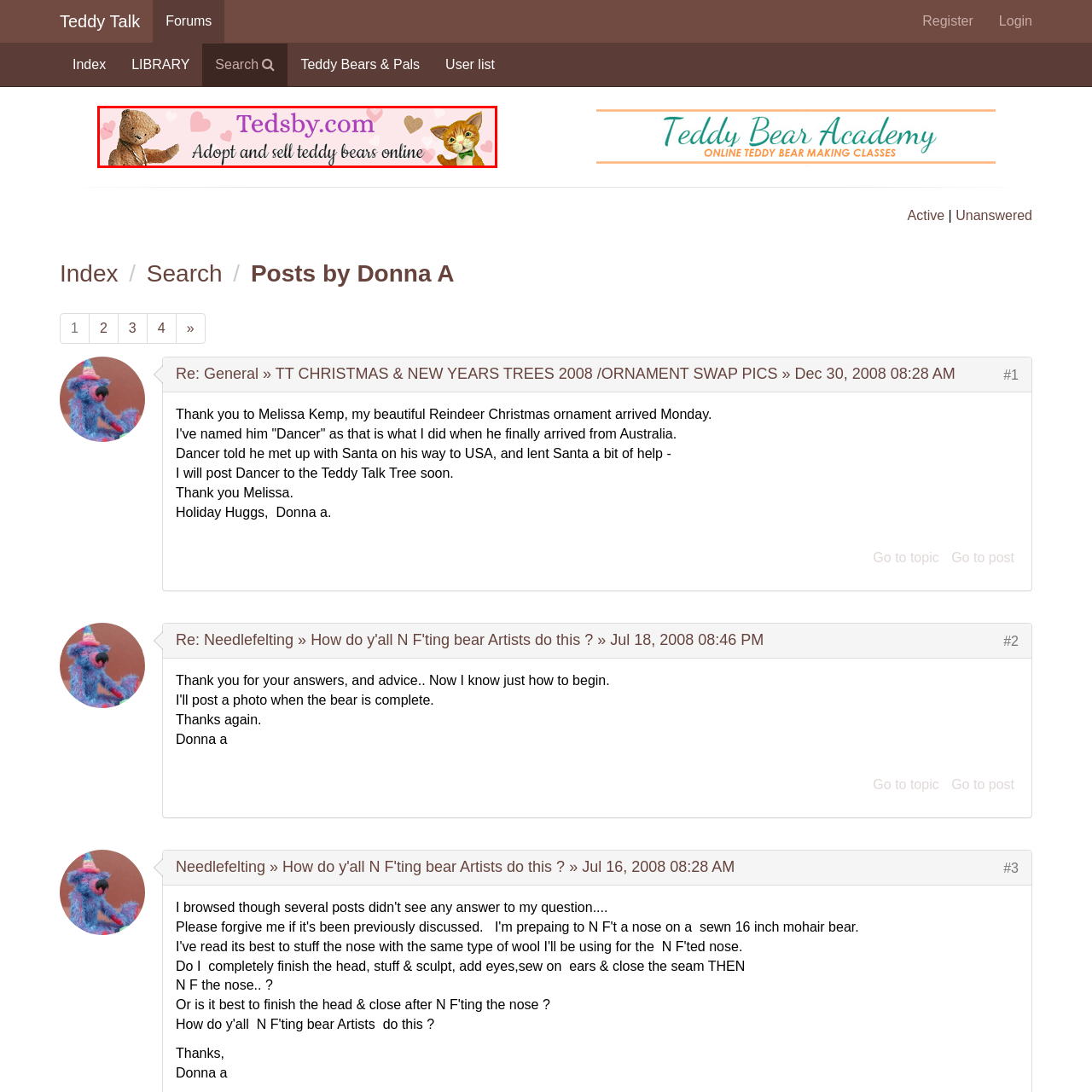Thoroughly describe the content of the image found within the red border.

This vibrant image promotes Tedsby.com, a delightful online platform dedicated to the adoption and sale of teddy bears. The banner features a charming, handcrafted teddy bear on the left, exuding warmth and nostalgia, alongside an adorable illustrated cat on the right, adding a touch of playfulness. The background is adorned with soft pink hearts, enhancing the inviting and affectionate atmosphere of the site. Bold, eye-catching text displays the website's name, "Tedsby.com," alongside the tagline, "Adopt and sell teddy bears online," emphasizing the community aspect of connecting teddy bear enthusiasts. This visual captures the essence of a friendly space where lovers of teddy bears can find unique, loving companions.